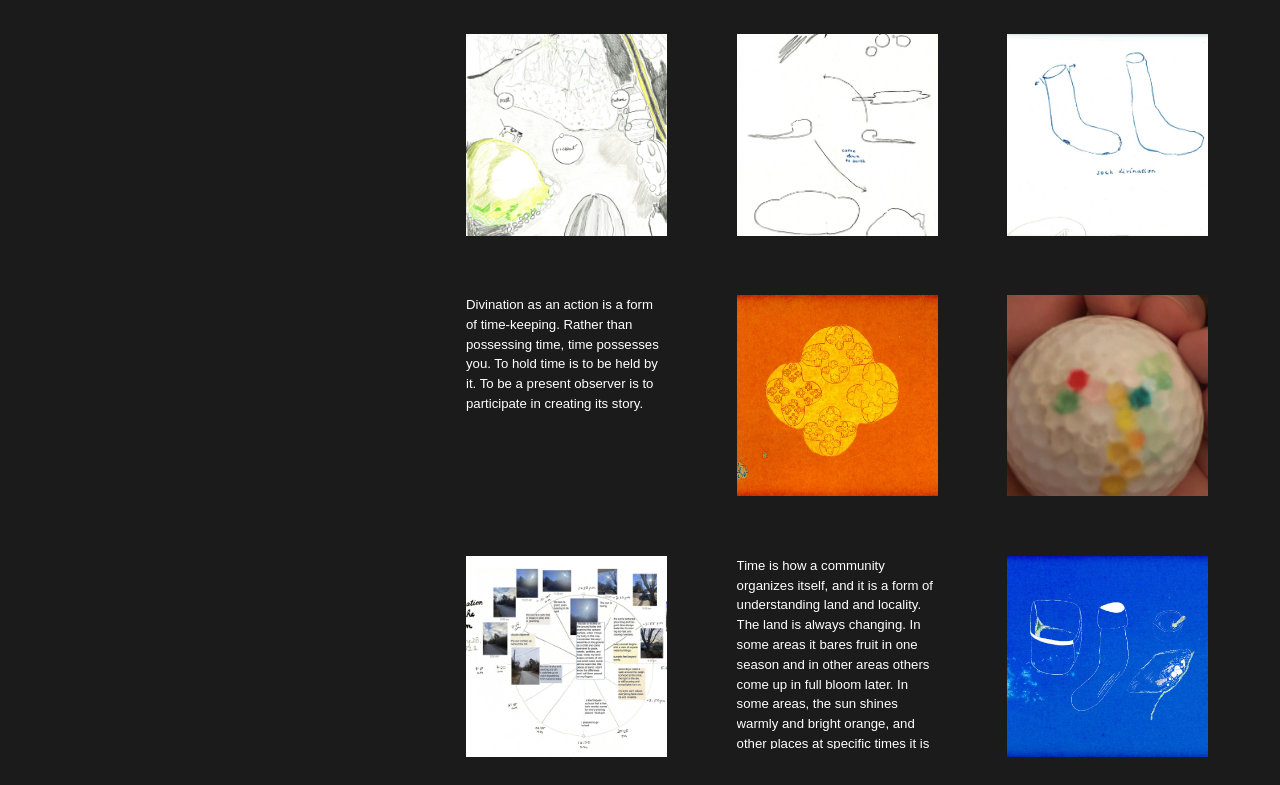Indicate the bounding box coordinates of the element that must be clicked to execute the instruction: "explore divination as an action". The coordinates should be given as four float numbers between 0 and 1, i.e., [left, top, right, bottom].

[0.364, 0.378, 0.515, 0.524]